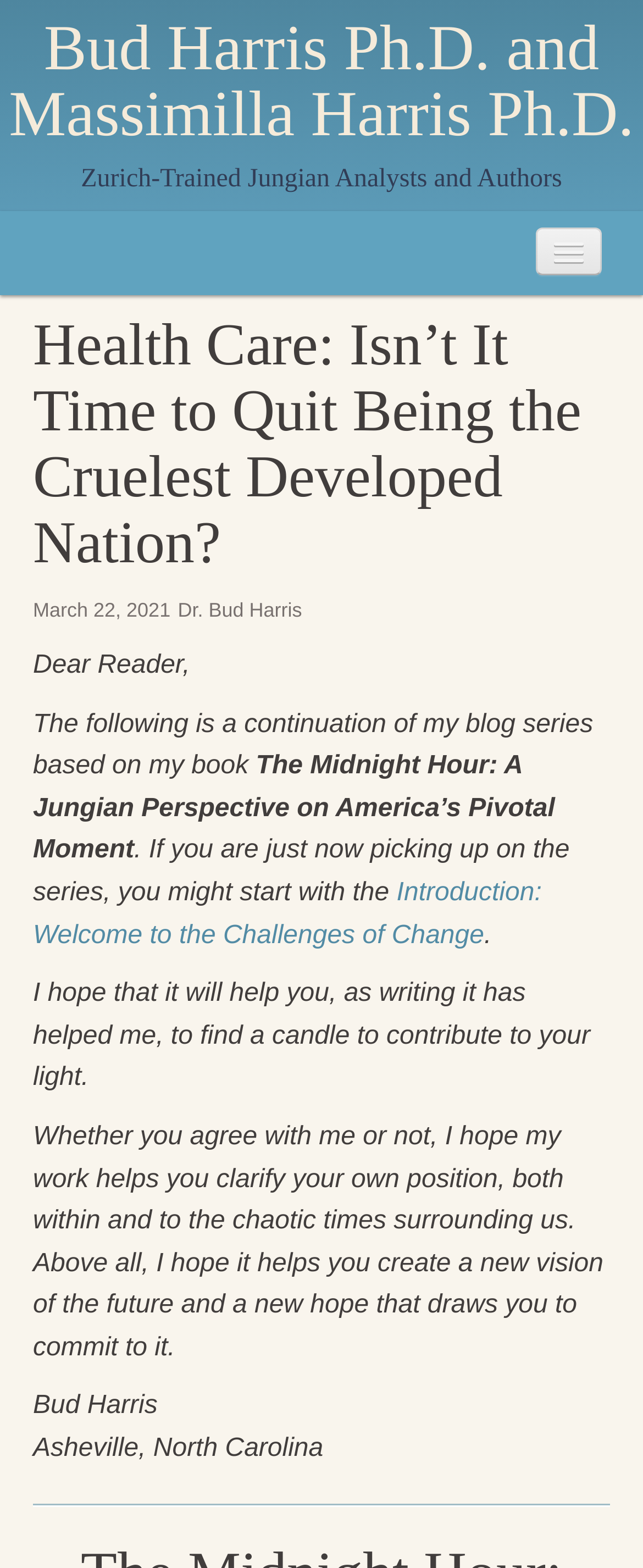Please determine the bounding box coordinates of the section I need to click to accomplish this instruction: "View all quilts by Massimilla".

[0.128, 0.388, 0.872, 0.428]